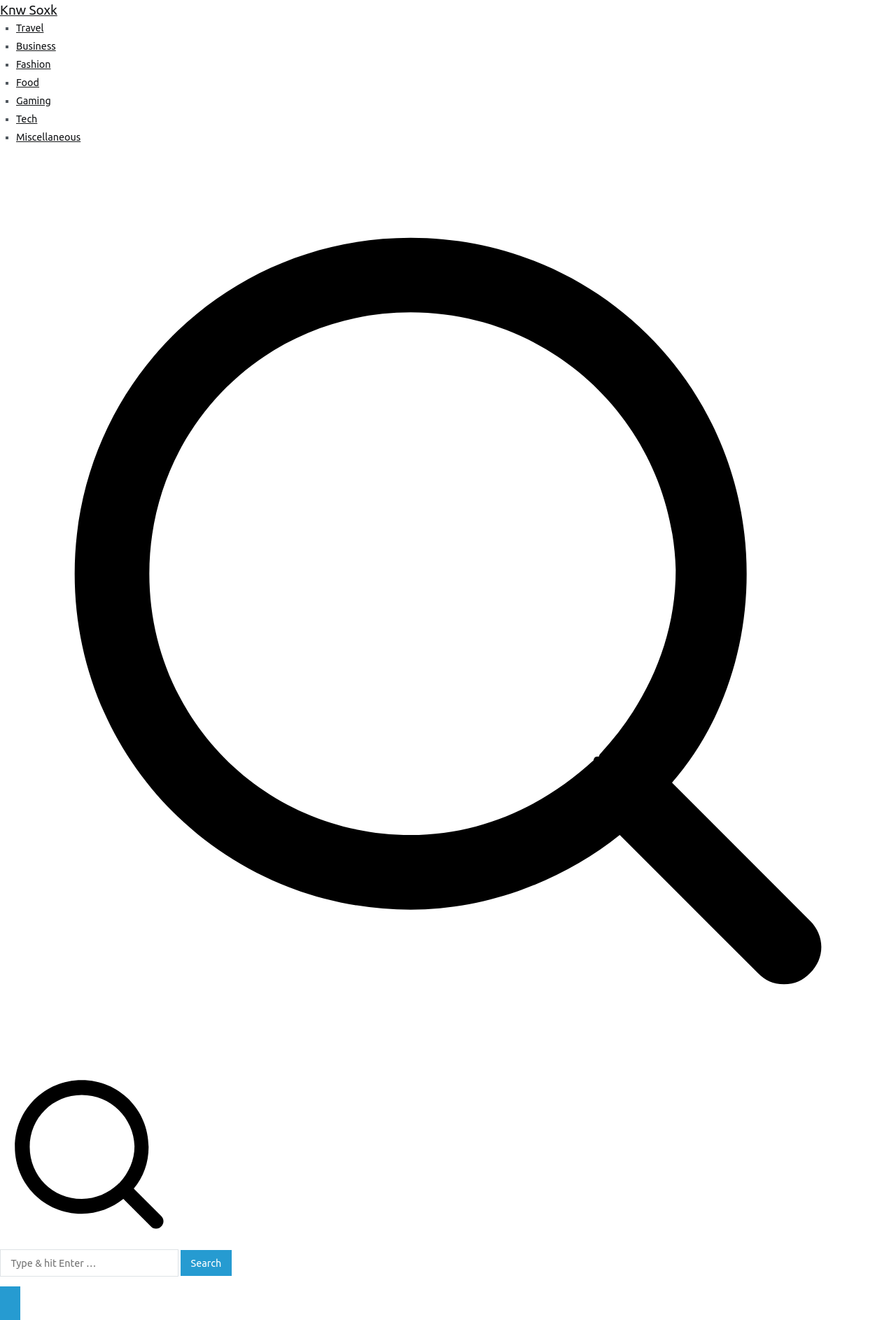Locate the bounding box coordinates of the element's region that should be clicked to carry out the following instruction: "Click on Travel". The coordinates need to be four float numbers between 0 and 1, i.e., [left, top, right, bottom].

[0.018, 0.017, 0.049, 0.026]